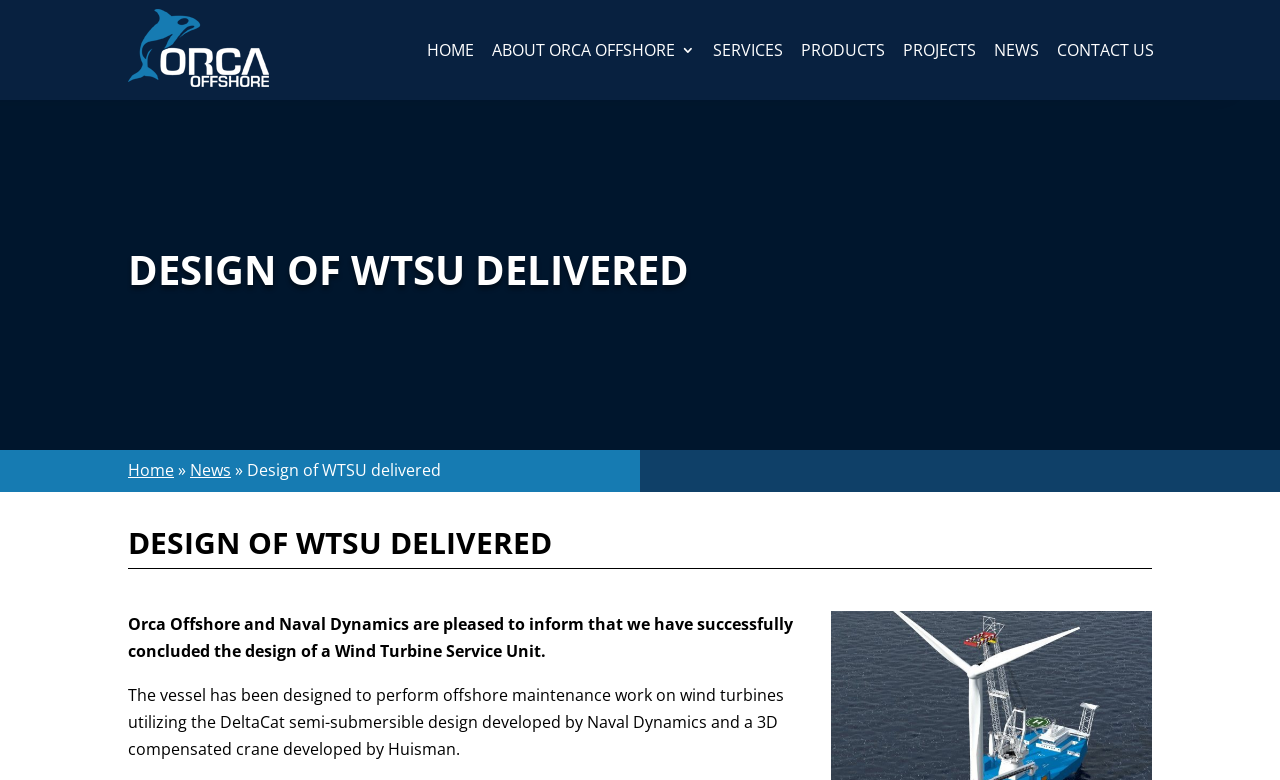Please specify the bounding box coordinates for the clickable region that will help you carry out the instruction: "go to news page".

[0.777, 0.012, 0.812, 0.117]